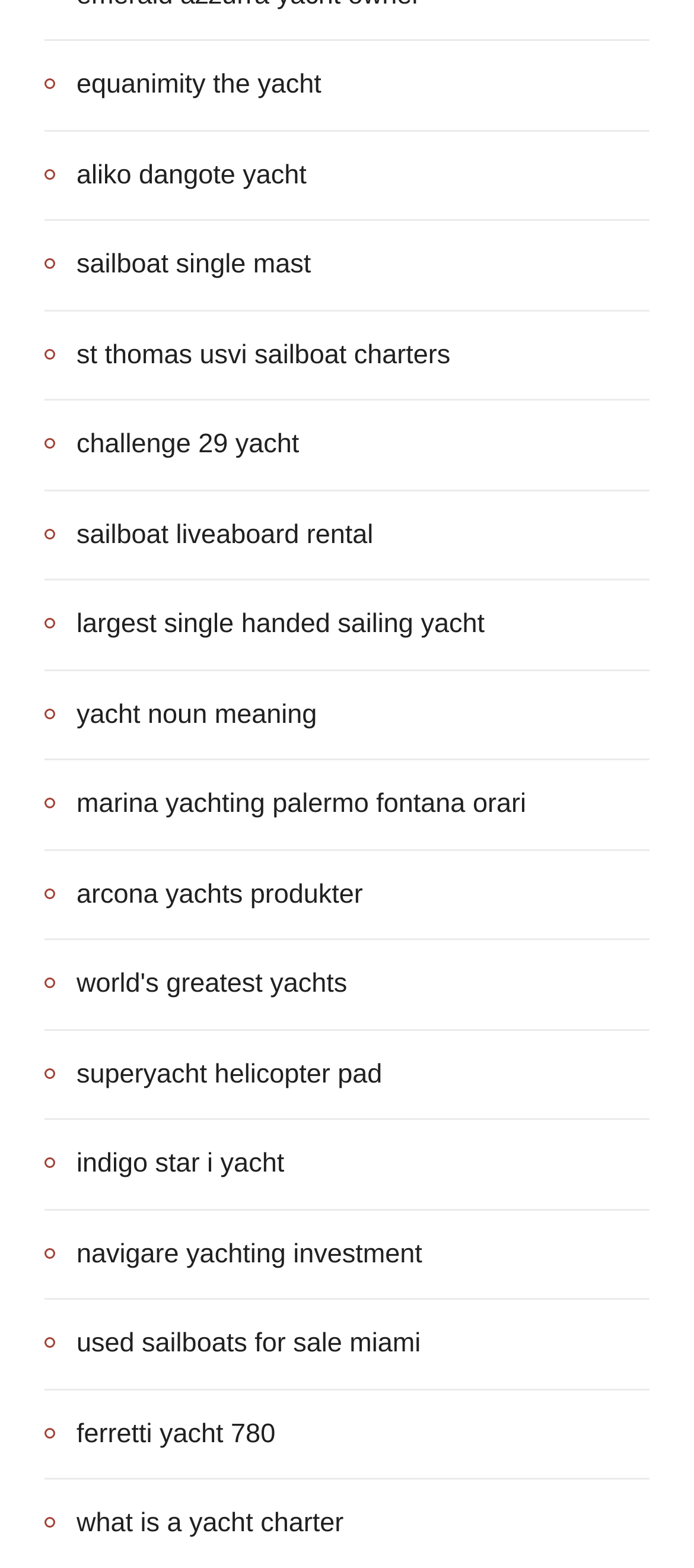How many links on this page have 'yacht' in their text?
Use the image to answer the question with a single word or phrase.

13